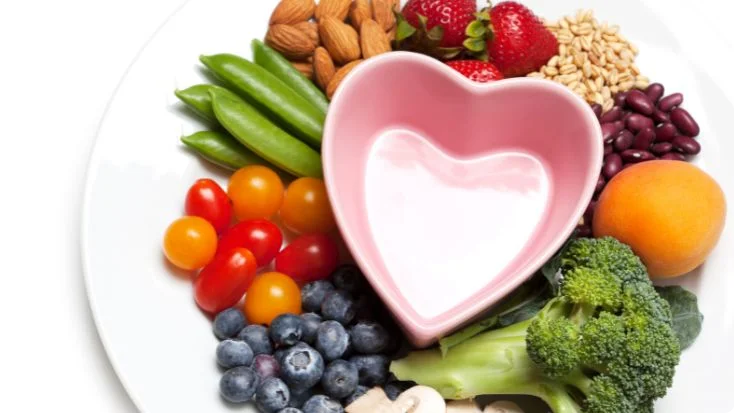Give a concise answer using one word or a phrase to the following question:
What type of diet is emphasized?

BBBE Diet